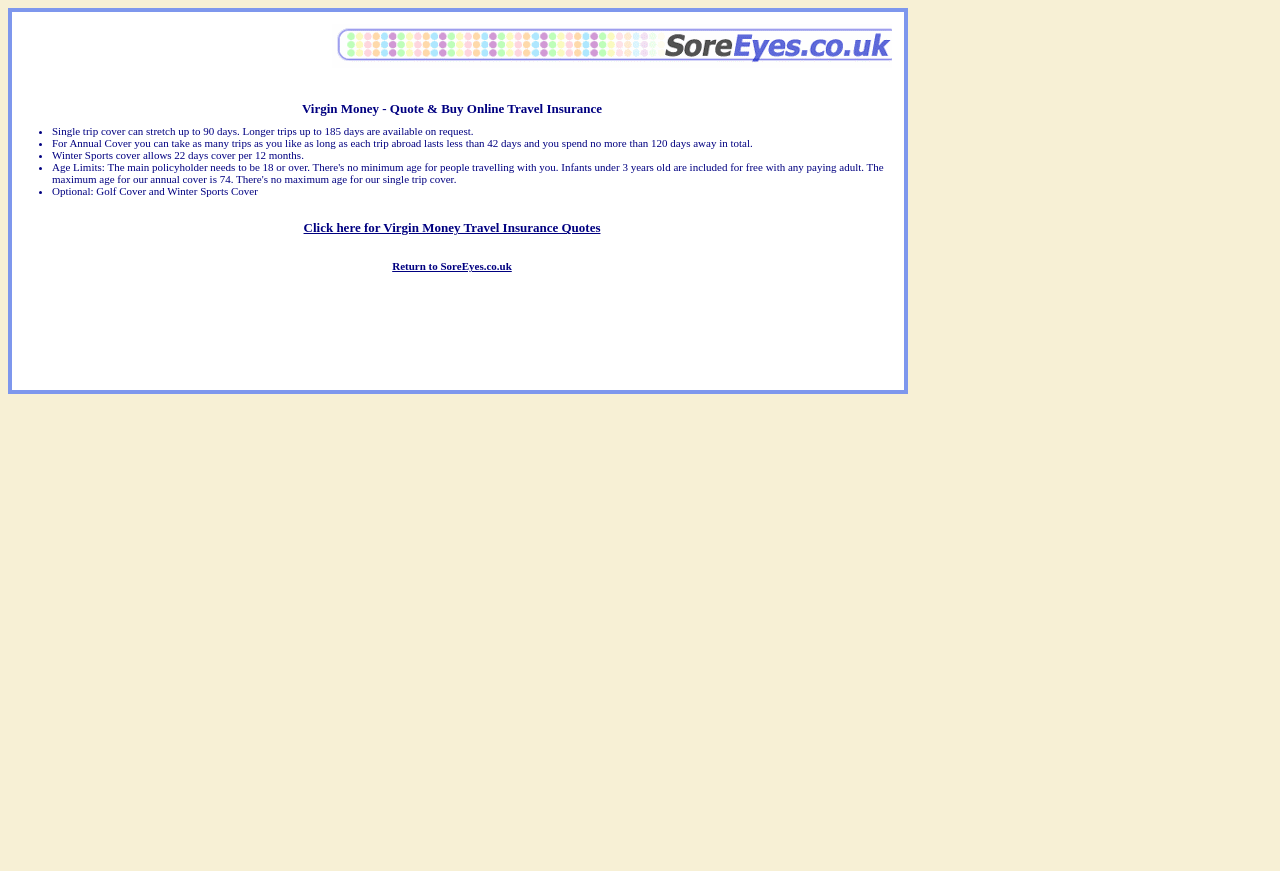How many days of cover are allowed for Winter Sports?
Look at the screenshot and respond with one word or a short phrase.

22 days